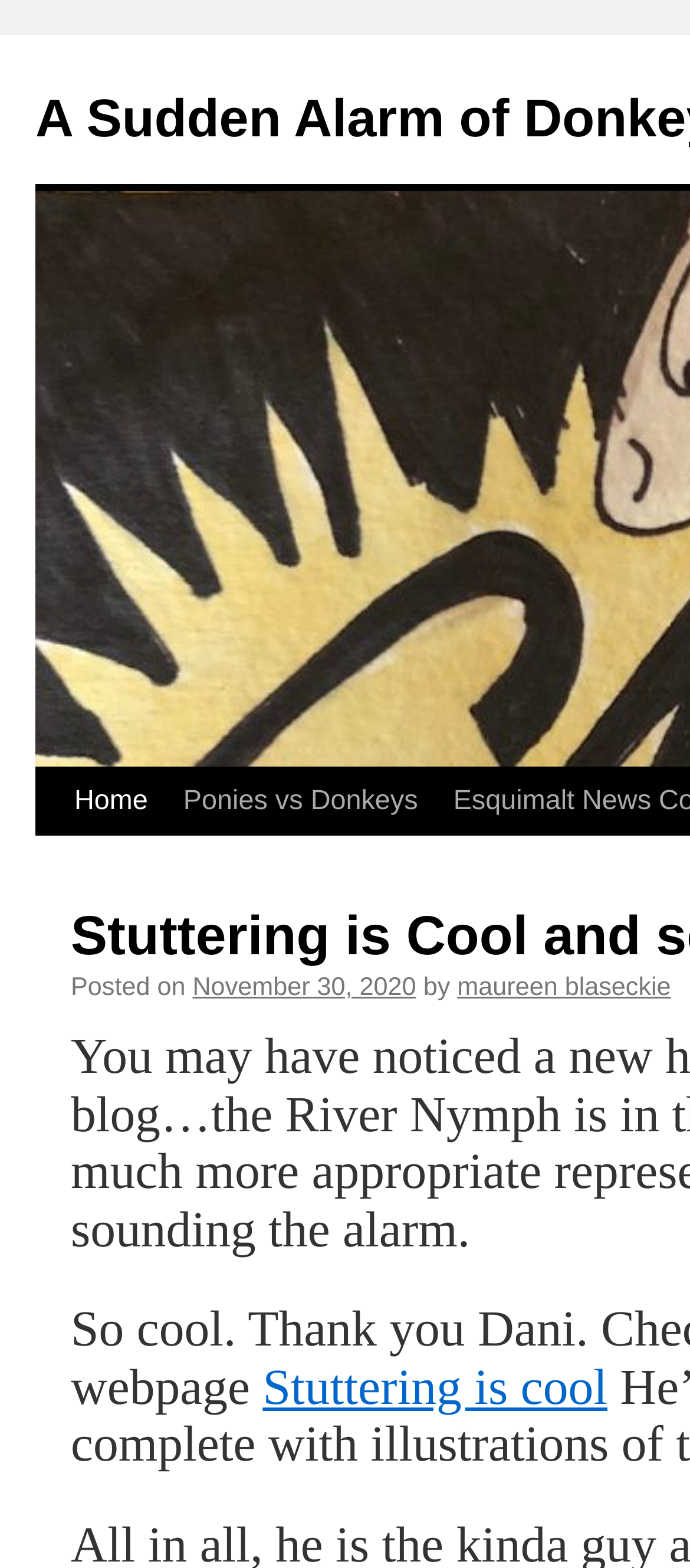What is the purpose of the 'Skip to content' link?
Using the image, answer in one word or phrase.

To skip navigation and go to main content